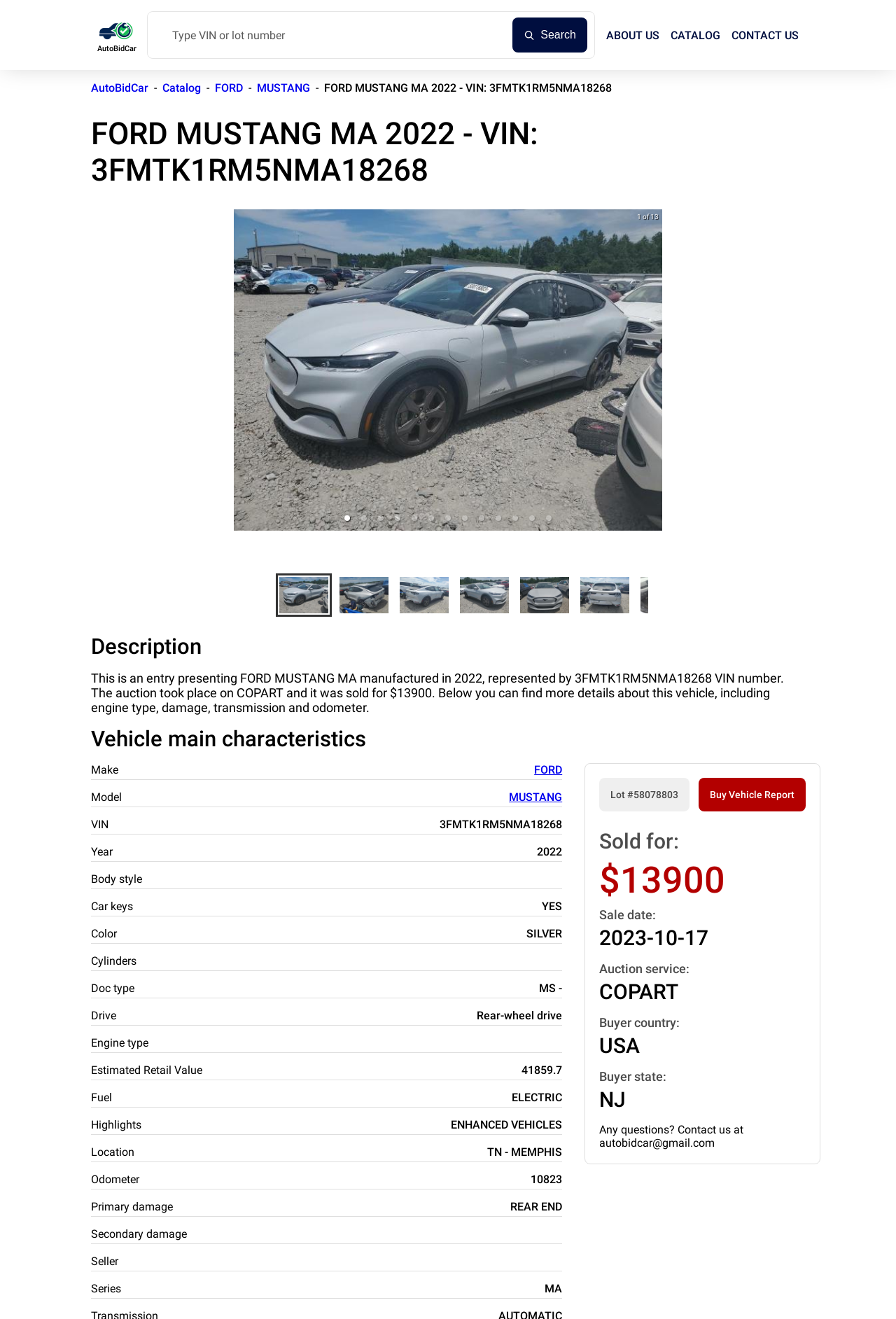Determine the bounding box coordinates of the clickable element to achieve the following action: 'View the CATALOG'. Provide the coordinates as four float values between 0 and 1, formatted as [left, top, right, bottom].

[0.748, 0.021, 0.804, 0.032]